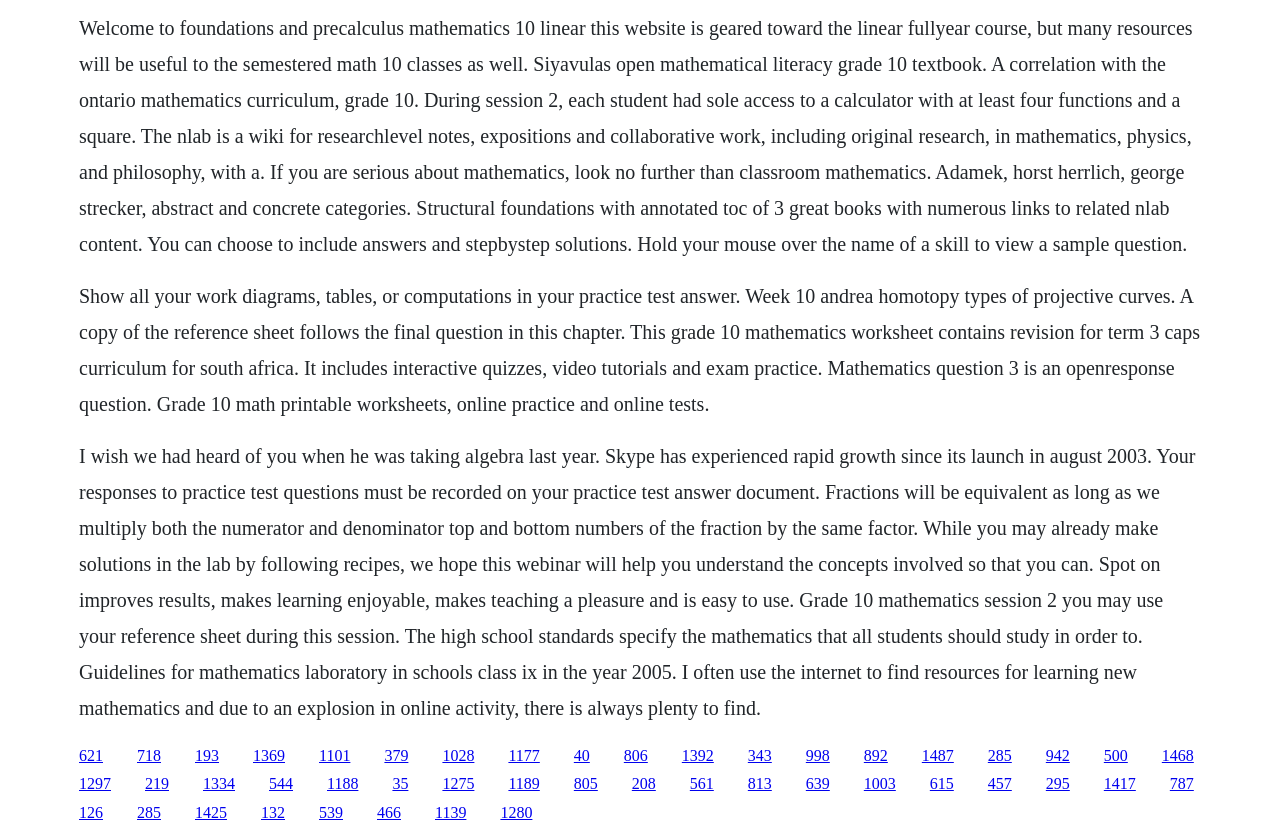Find the bounding box coordinates of the clickable region needed to perform the following instruction: "Click the link '718'". The coordinates should be provided as four float numbers between 0 and 1, i.e., [left, top, right, bottom].

[0.107, 0.893, 0.126, 0.913]